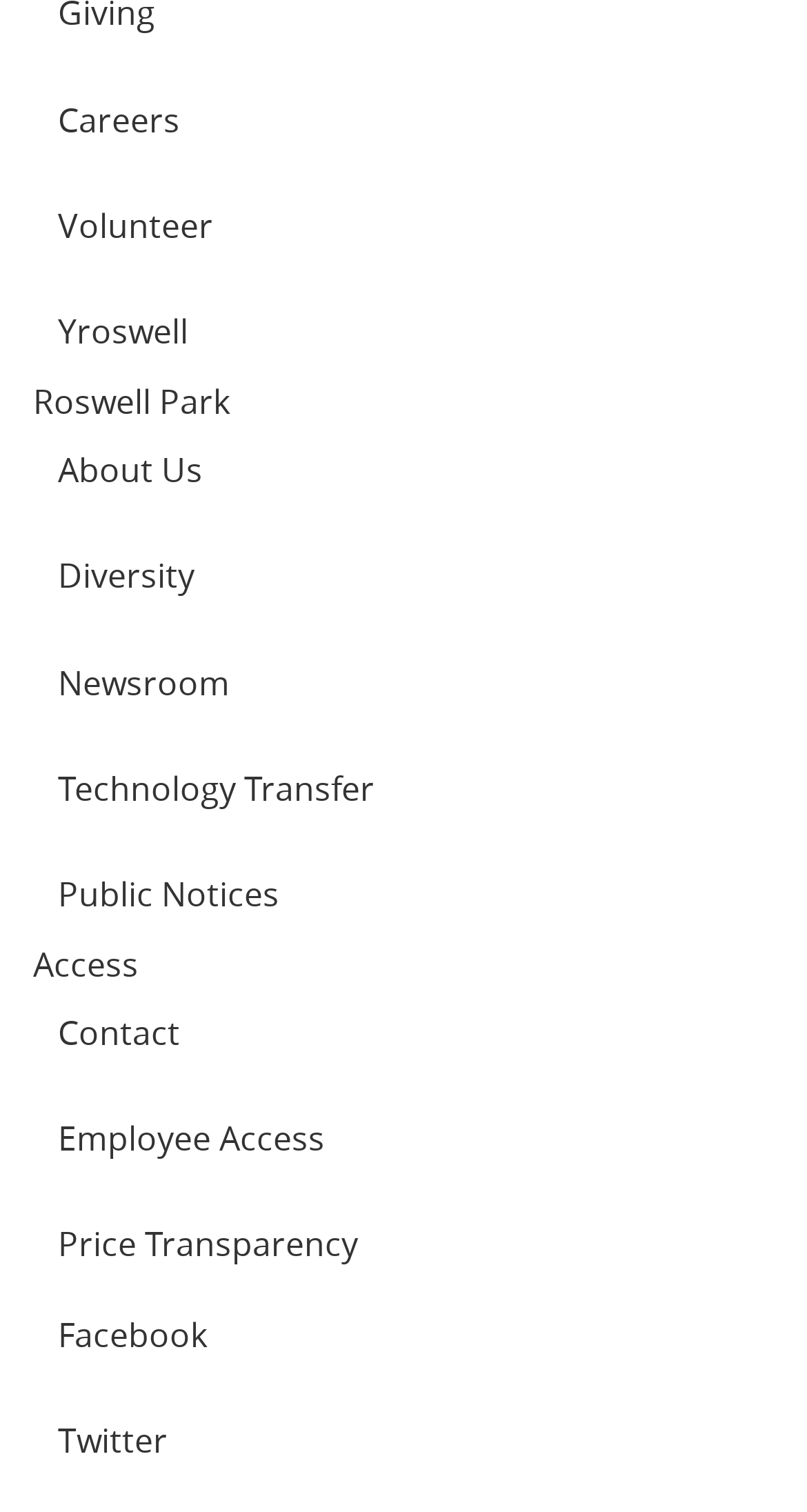Answer the following in one word or a short phrase: 
What is the text above the 'About Us' link?

Roswell Park